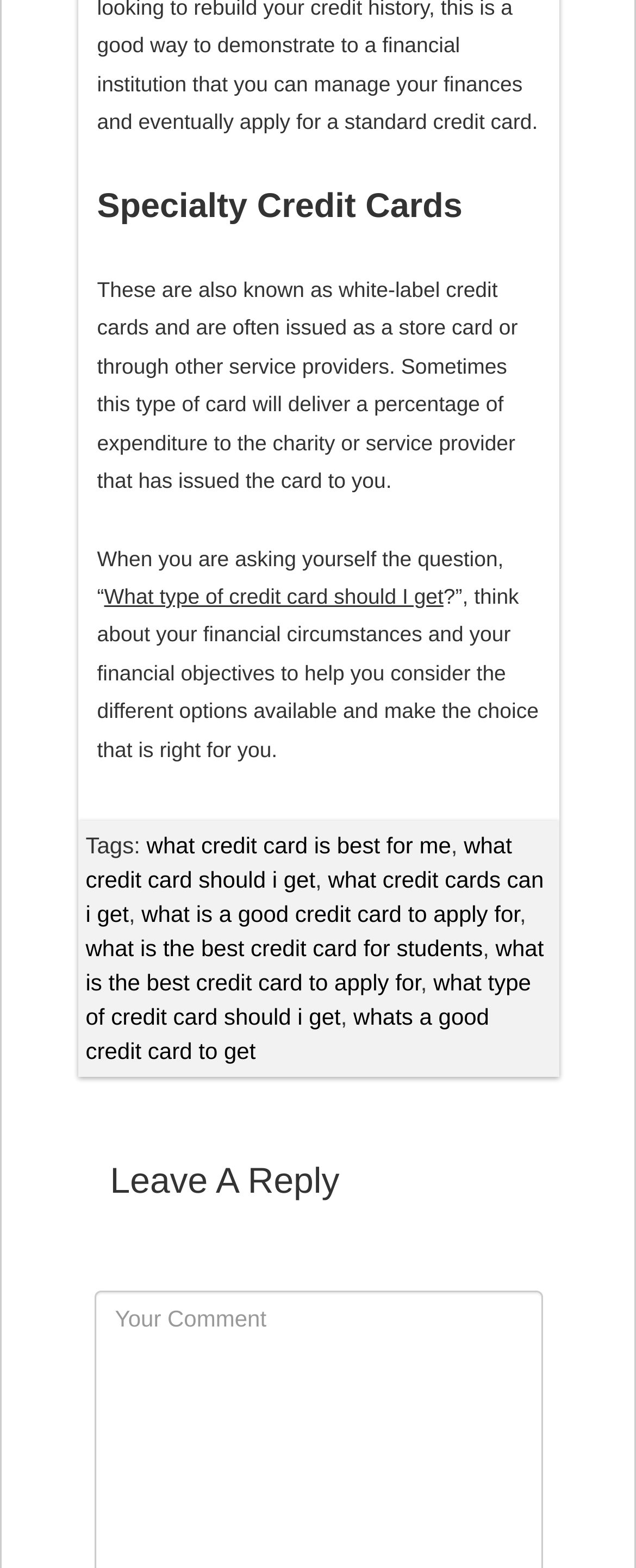Answer succinctly with a single word or phrase:
What type of credit cards are discussed on this webpage?

Specialty Credit Cards